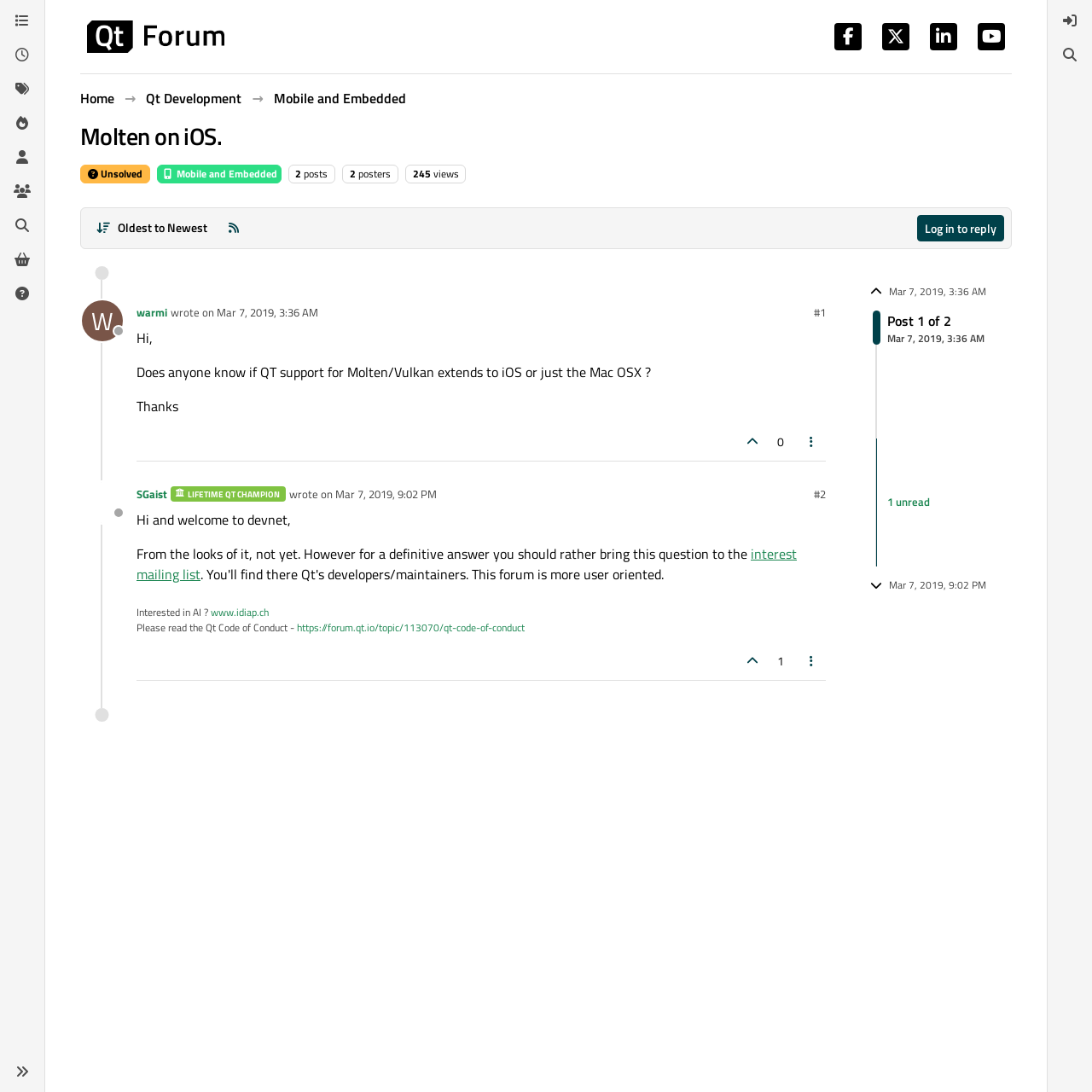Determine the bounding box coordinates (top-left x, top-left y, bottom-right x, bottom-right y) of the UI element described in the following text: Get Qt Extensions

[0.006, 0.225, 0.034, 0.25]